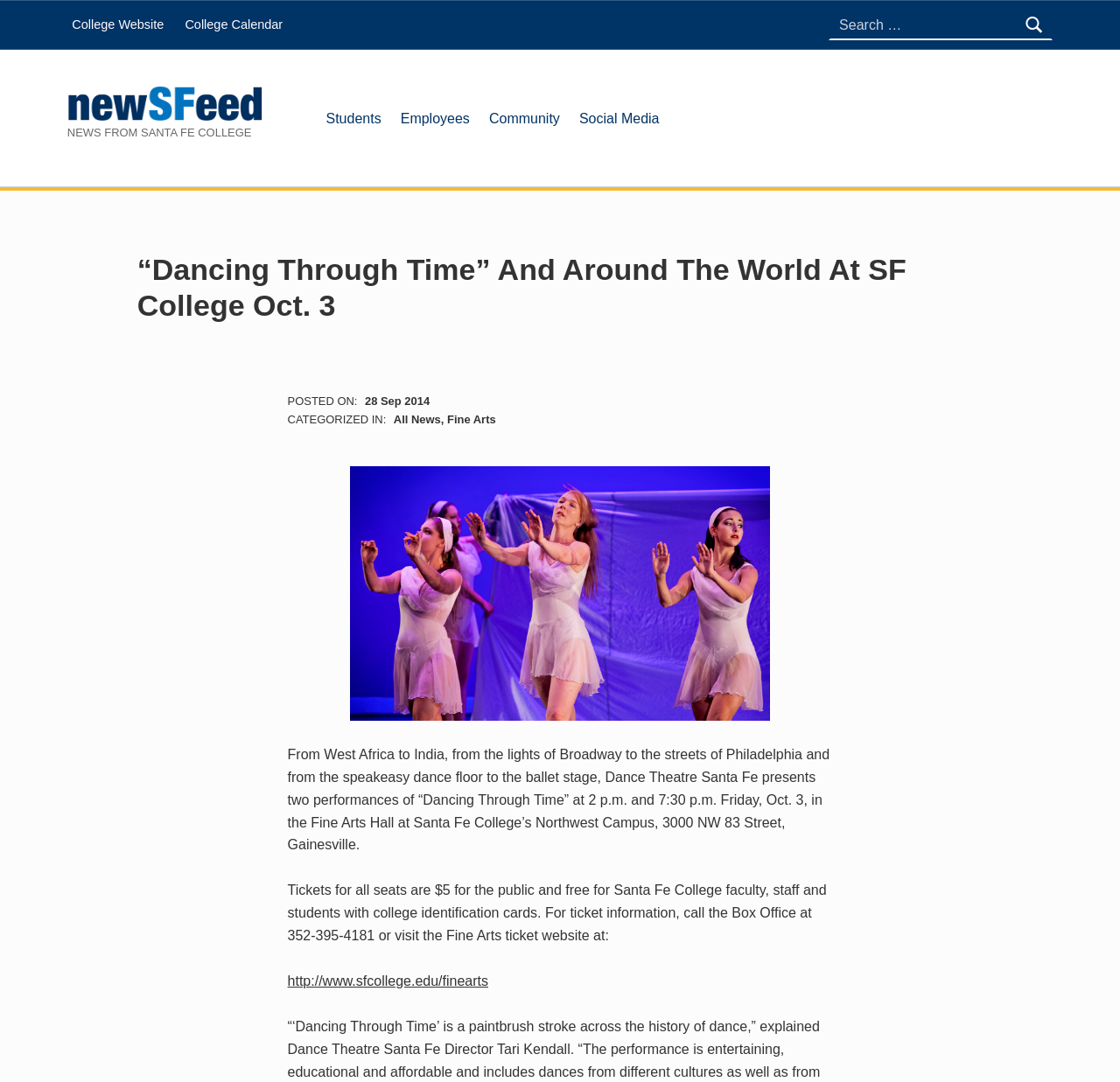Where is the Fine Arts Hall located?
Can you provide an in-depth and detailed response to the question?

The Fine Arts Hall is located at Santa Fe College’s Northwest Campus, 3000 NW 83 Street, Gainesville, as mentioned in the text 'in the Fine Arts Hall at Santa Fe College’s Northwest Campus, 3000 NW 83 Street, Gainesville'.